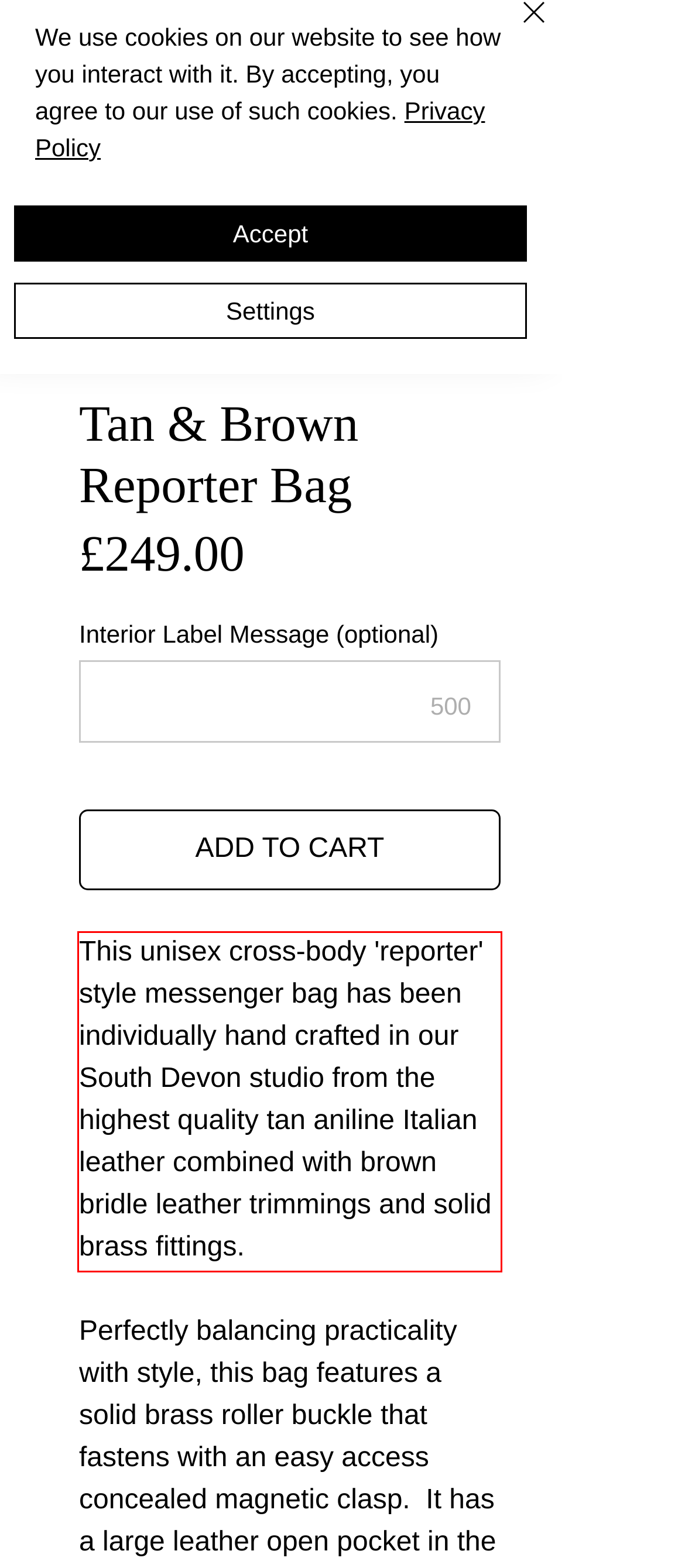You are provided with a screenshot of a webpage that includes a red bounding box. Extract and generate the text content found within the red bounding box.

This unisex cross-body 'reporter' style messenger bag has been individually hand crafted in our South Devon studio from the highest quality tan aniline Italian leather combined with brown bridle leather trimmings and solid brass fittings.